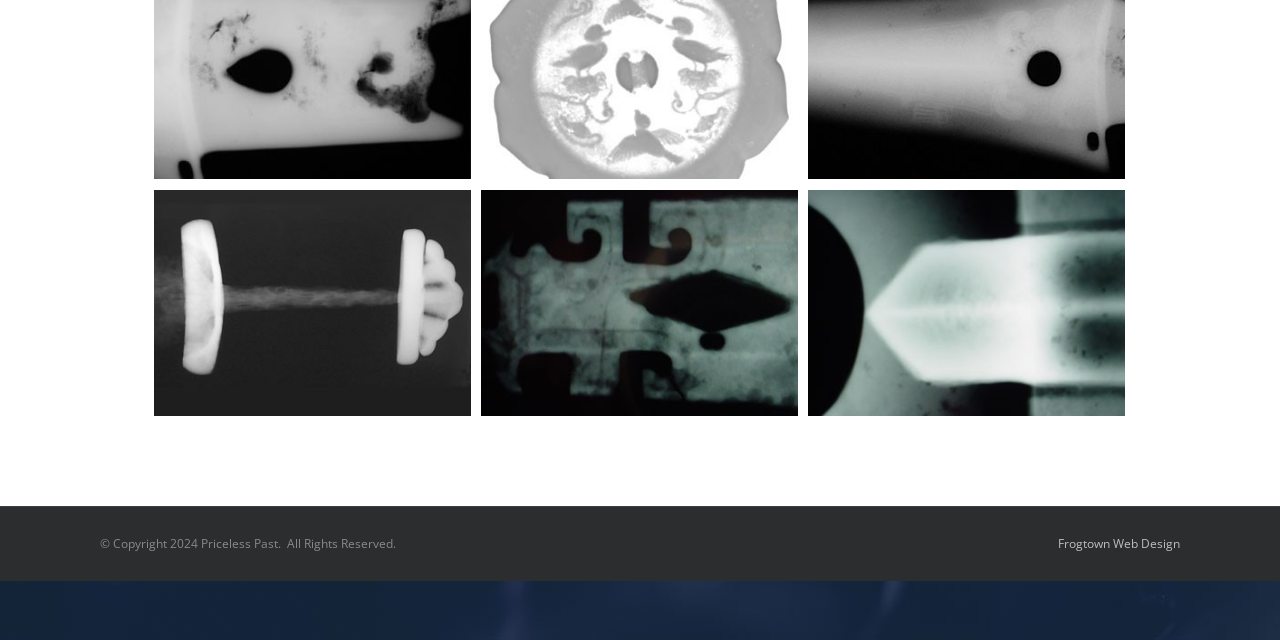Please determine the bounding box of the UI element that matches this description: aria-label="xray06_350_250" title="xray06_350_250". The coordinates should be given as (top-left x, top-left y, bottom-right x, bottom-right y), with all values between 0 and 1.

[0.631, 0.304, 0.879, 0.338]